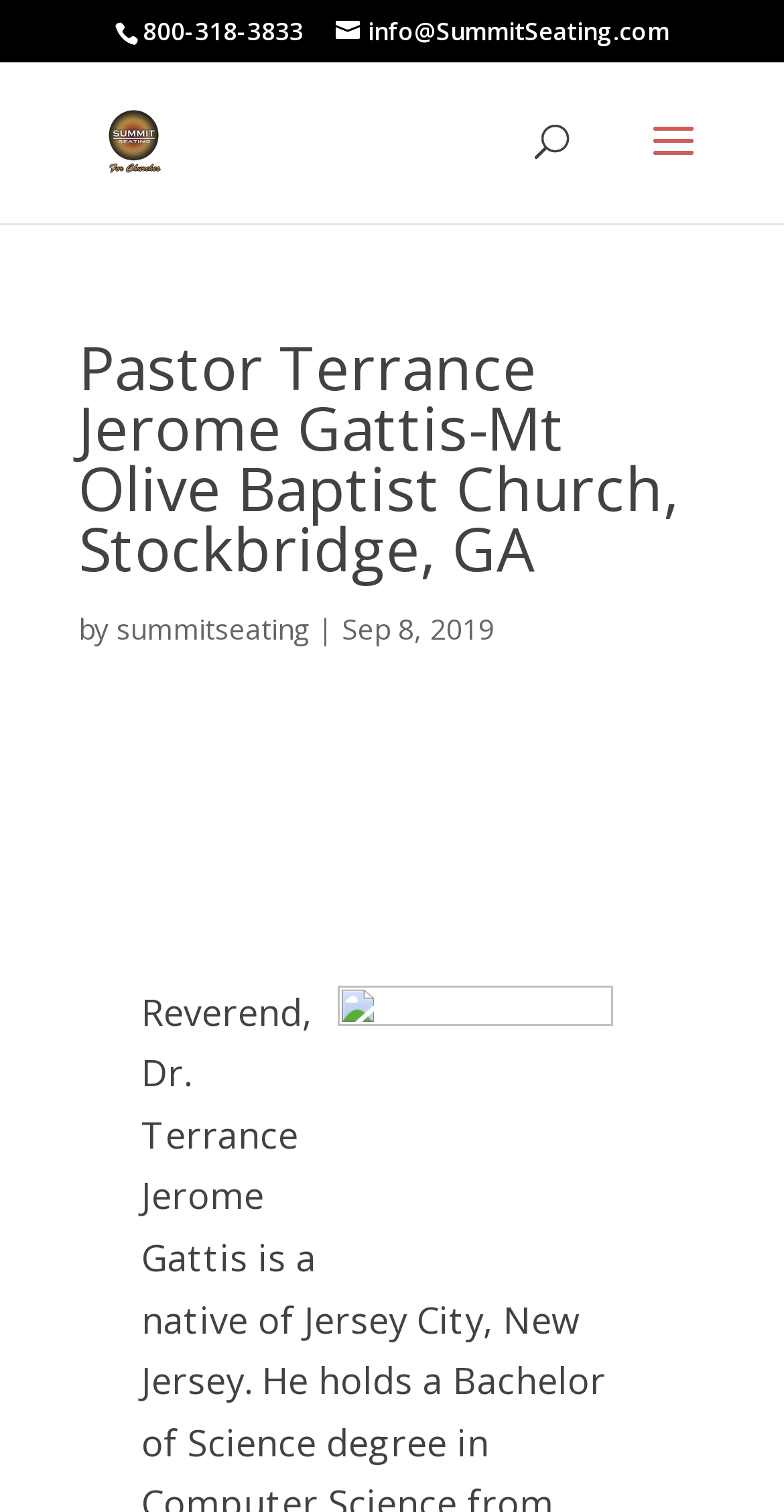Extract the main title from the webpage.

Pastor Terrance Jerome Gattis-Mt Olive Baptist Church, Stockbridge, GA